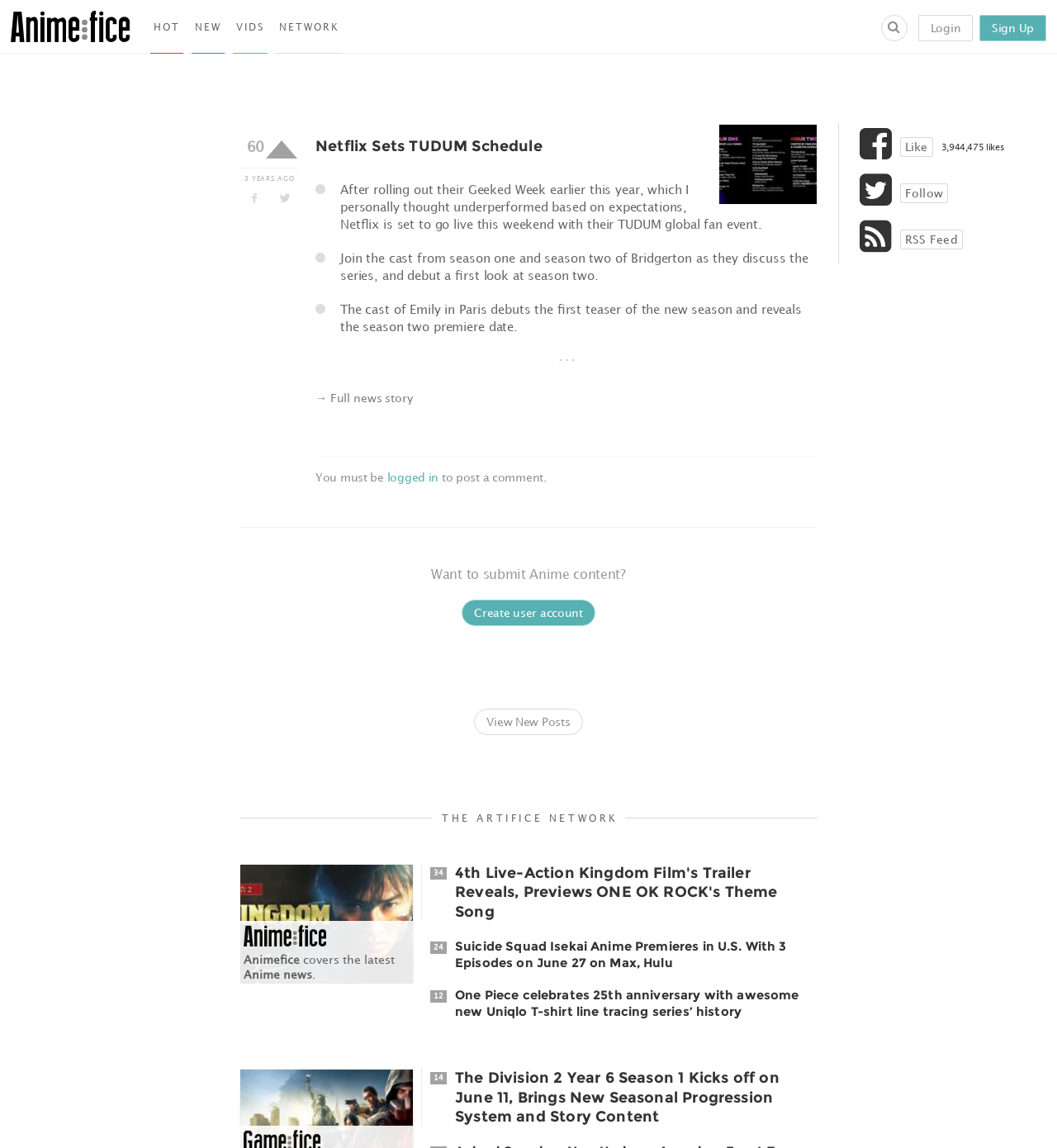Generate a thorough explanation of the webpage's elements.

The webpage appears to be a news article from Animefice, a website that covers the latest anime news. At the top left corner, there is a logo of Animefice, which is an image linked to the website's homepage. Next to the logo, there are four links: "HOT", "NEW", "VIDS", and "NETWORK", which are likely categories or sections of the website.

On the top right corner, there are three links: a search icon, "Login", and "Sign Up", which are related to user authentication. Below these links, there is a table that contains the main content of the webpage. The table has two rows, with the first row containing a cell with a button, a time indicator, and two links with icons. The second row contains a cell with the main article content.

The main article has a heading "Netflix Sets TUDUM Schedule" and a brief summary of the article, which discusses Netflix's upcoming global fan event, TUDUM. The article also mentions that the cast of Bridgerton and Emily in Paris will be participating in the event. There is a link to read the full news story, which is only accessible to logged-in users.

Below the main article, there are several links to other news articles, including "34 4th Live-Action Kingdom Film's Trailer Reveals, Previews ONE OK ROCK's Theme Song", "24 Suicide Squad Isekai Anime Premieres in U.S. With 3 Episodes on June 27 on Max, Hulu", and "12 One Piece celebrates 25th anniversary with awesome new Uniqlo T-shirt line tracing series’ history". These links are likely related to anime news and are arranged in a vertical list.

On the right side of the webpage, there is a section that displays the number of likes, which is 3,944,475, and links to "Like" and "Follow" the website. There is also a link to the website's RSS Feed. At the bottom of the webpage, there is a heading "THE ARTIFICE NETWORK" and a link to Animefice, which is likely the parent website of Animefice.